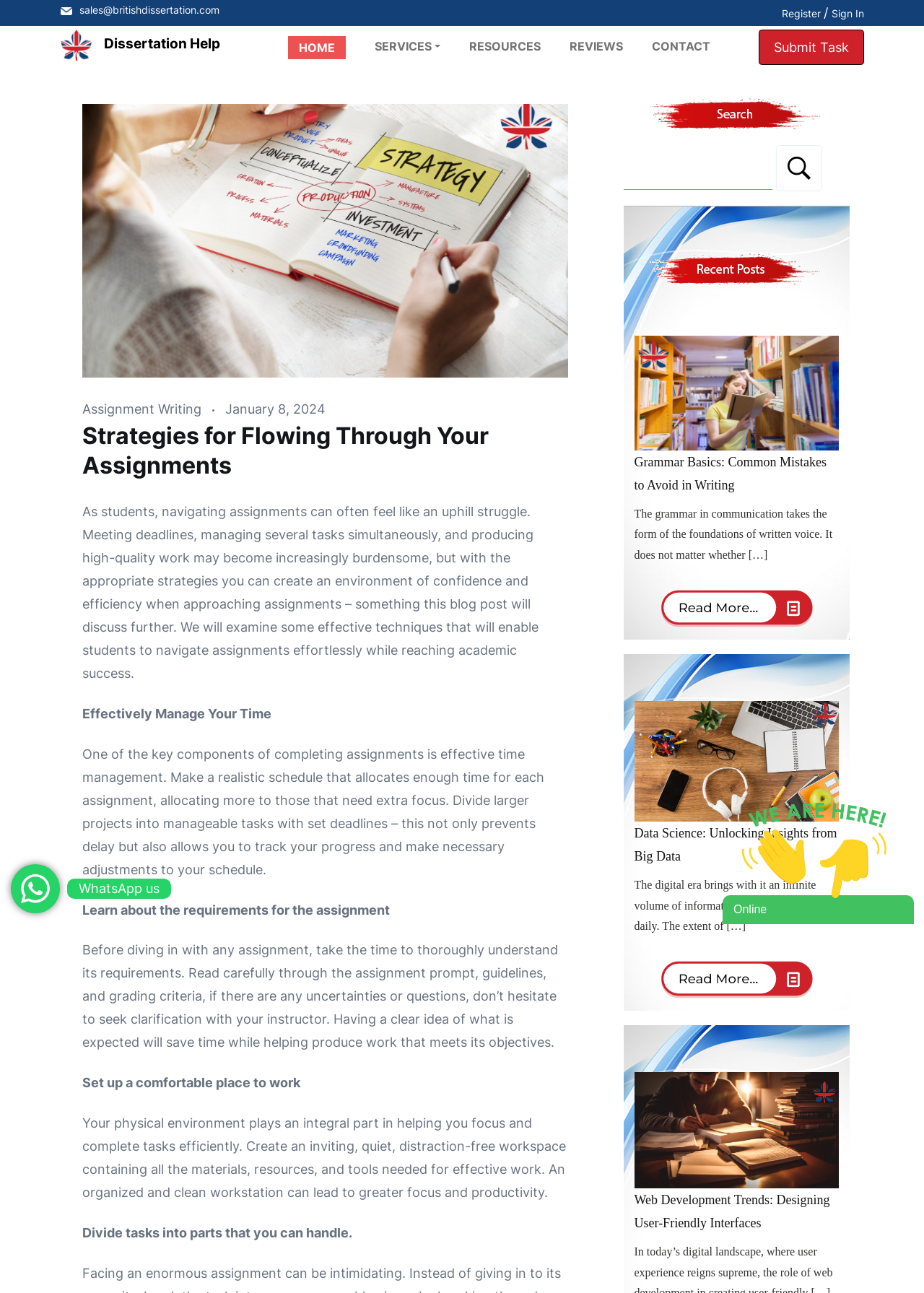Predict the bounding box for the UI component with the following description: "HOME".

[0.311, 0.028, 0.374, 0.046]